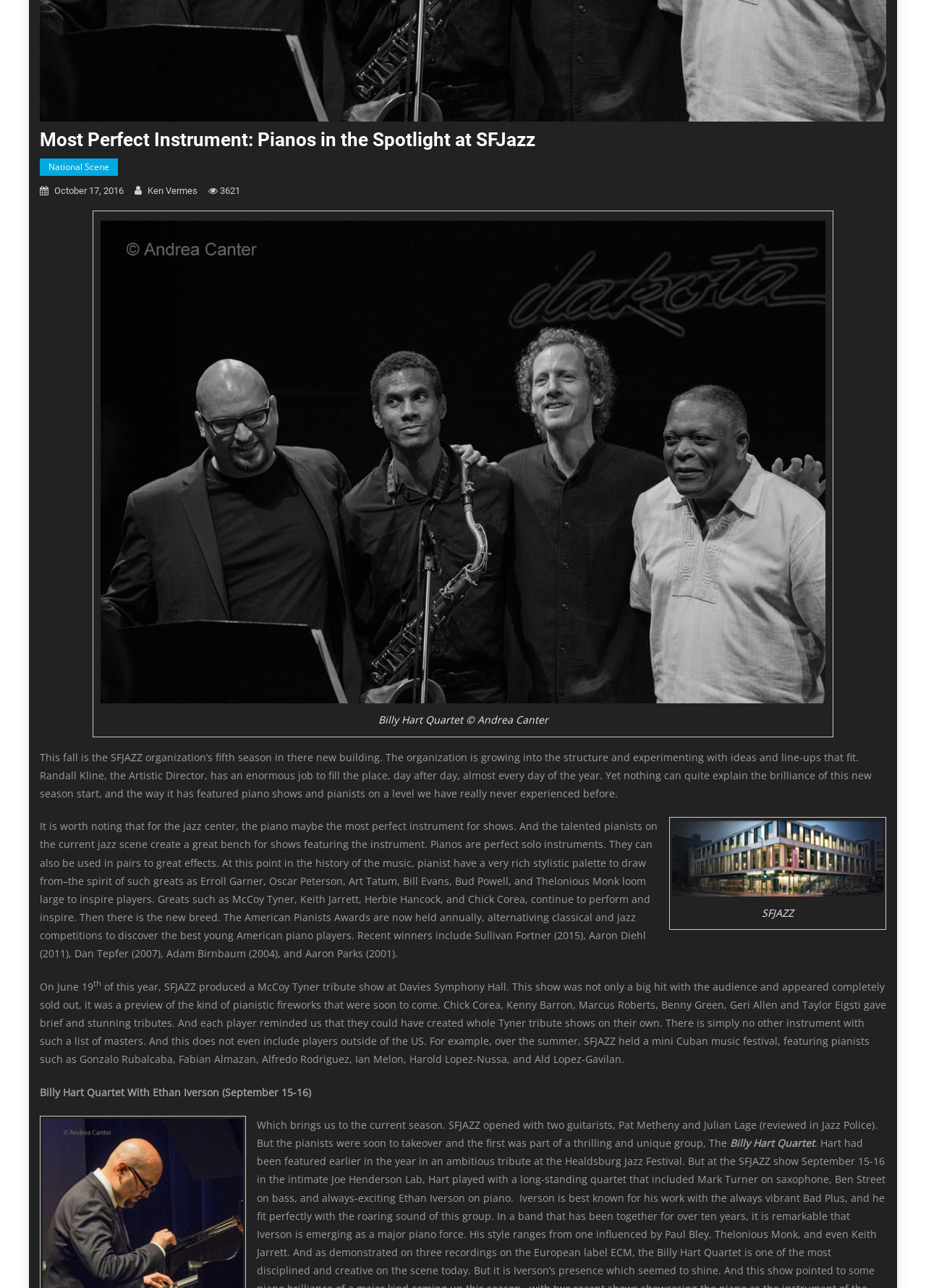What is the name of the jazz organization mentioned in the article?
Offer a detailed and exhaustive answer to the question.

I found the name of the jazz organization by looking at the link element with the text 'SFJAZZ' which is a child of the figure element.